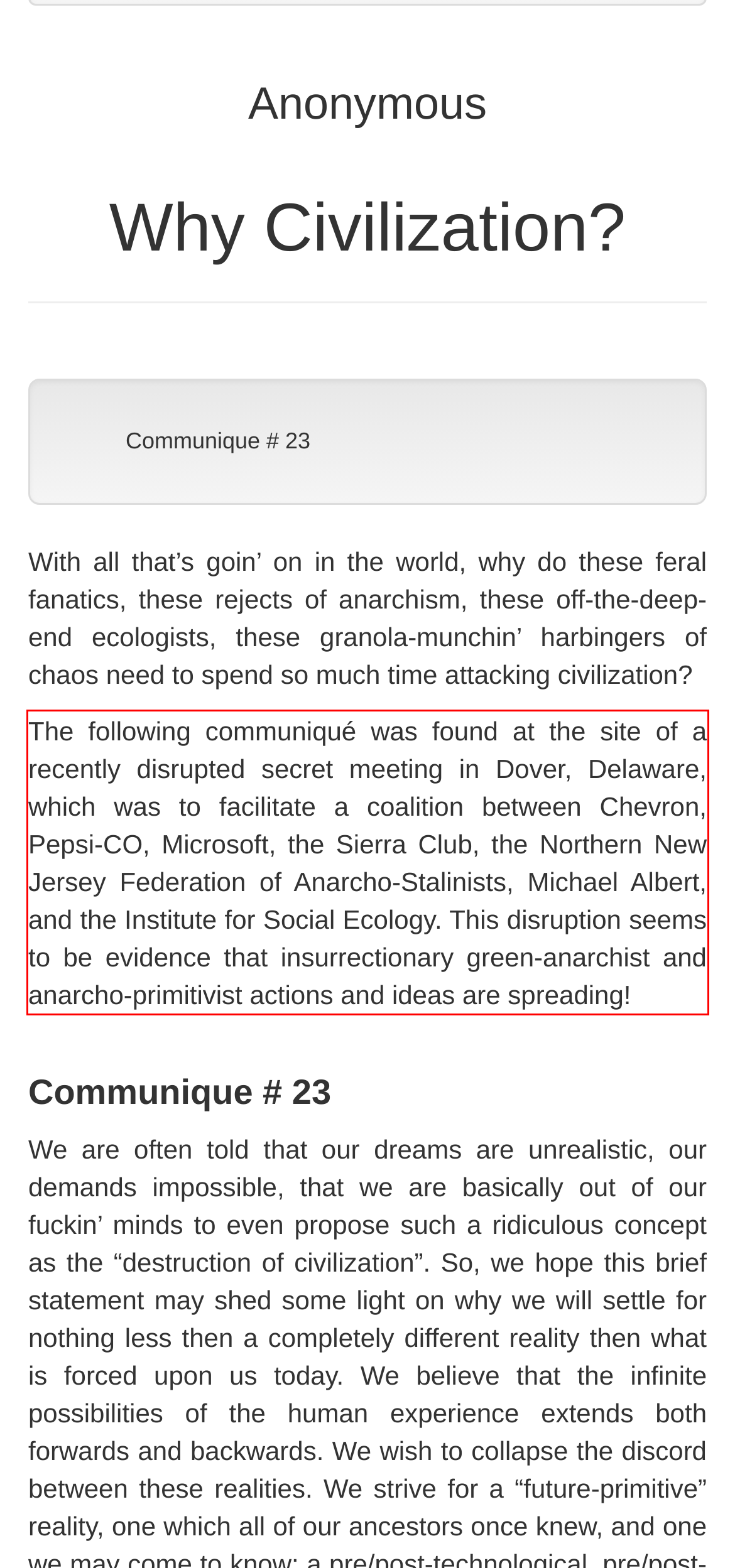You have a screenshot of a webpage with a red bounding box. Identify and extract the text content located inside the red bounding box.

The following communiqué was found at the site of a recently disrupted secret meeting in Dover, Delaware, which was to facilitate a coalition between Chevron, Pepsi-CO, Microsoft, the Sierra Club, the Northern New Jersey Federation of Anarcho-Stalinists, Michael Albert, and the Institute for Social Ecology. This disruption seems to be evidence that insurrectionary green-anarchist and anarcho-primitivist actions and ideas are spreading!